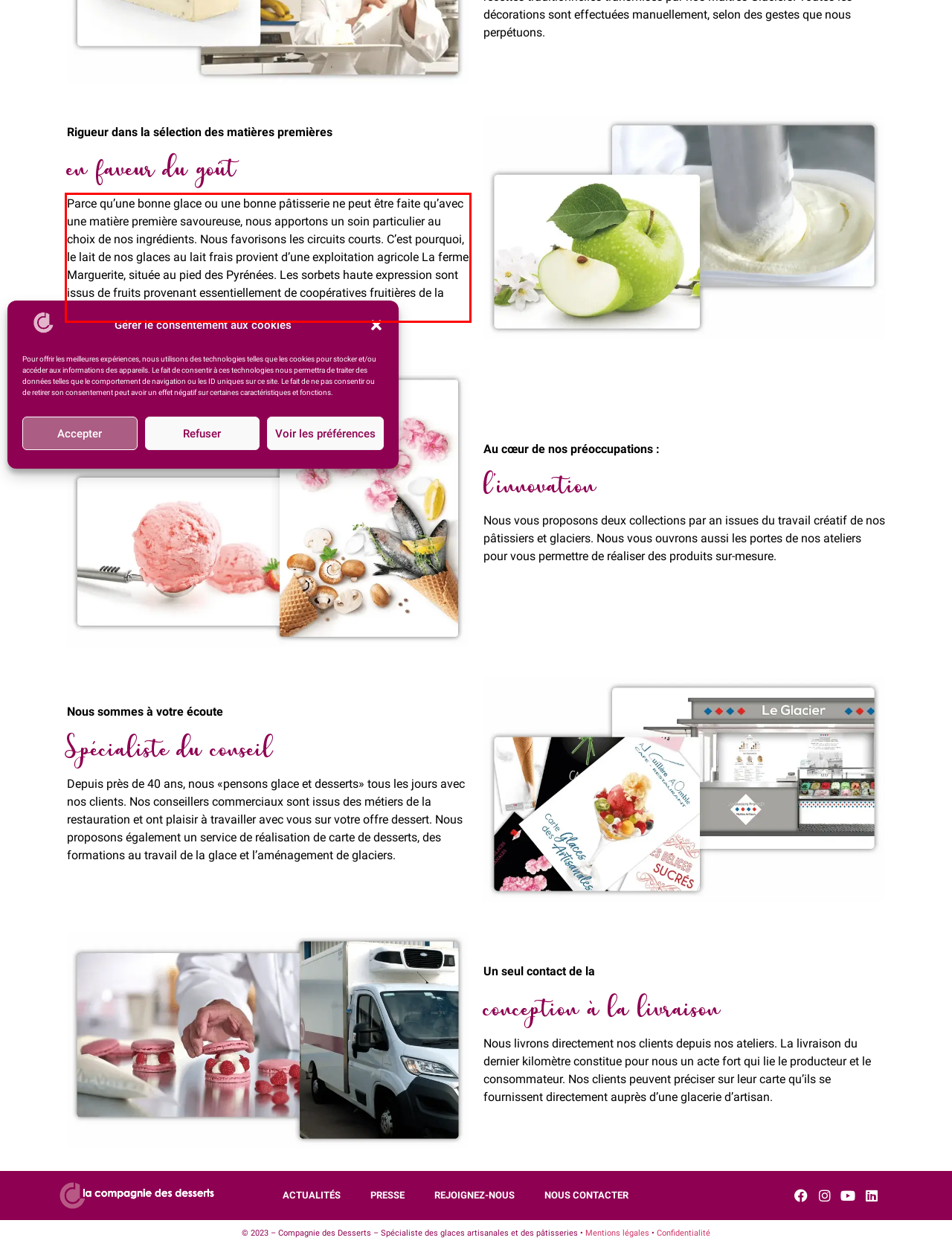The screenshot provided shows a webpage with a red bounding box. Apply OCR to the text within this red bounding box and provide the extracted content.

Parce qu’une bonne glace ou une bonne pâtisserie ne peut être faite qu’avec une matière première savoureuse, nous apportons un soin particulier au choix de nos ingrédients. Nous favorisons les circuits courts. C’est pourquoi, le lait de nos glaces au lait frais provient d’une exploitation agricole La ferme Marguerite, située au pied des Pyrénées. Les sorbets haute expression sont issus de fruits provenant essentiellement de coopératives fruitières de la Vallée du Rhône.